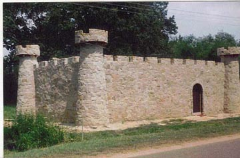Carefully examine the image and provide an in-depth answer to the question: What is the setting of the image?

The caption notes that the backdrop is 'dotted with trees', implying a rural or countryside setting for the image.